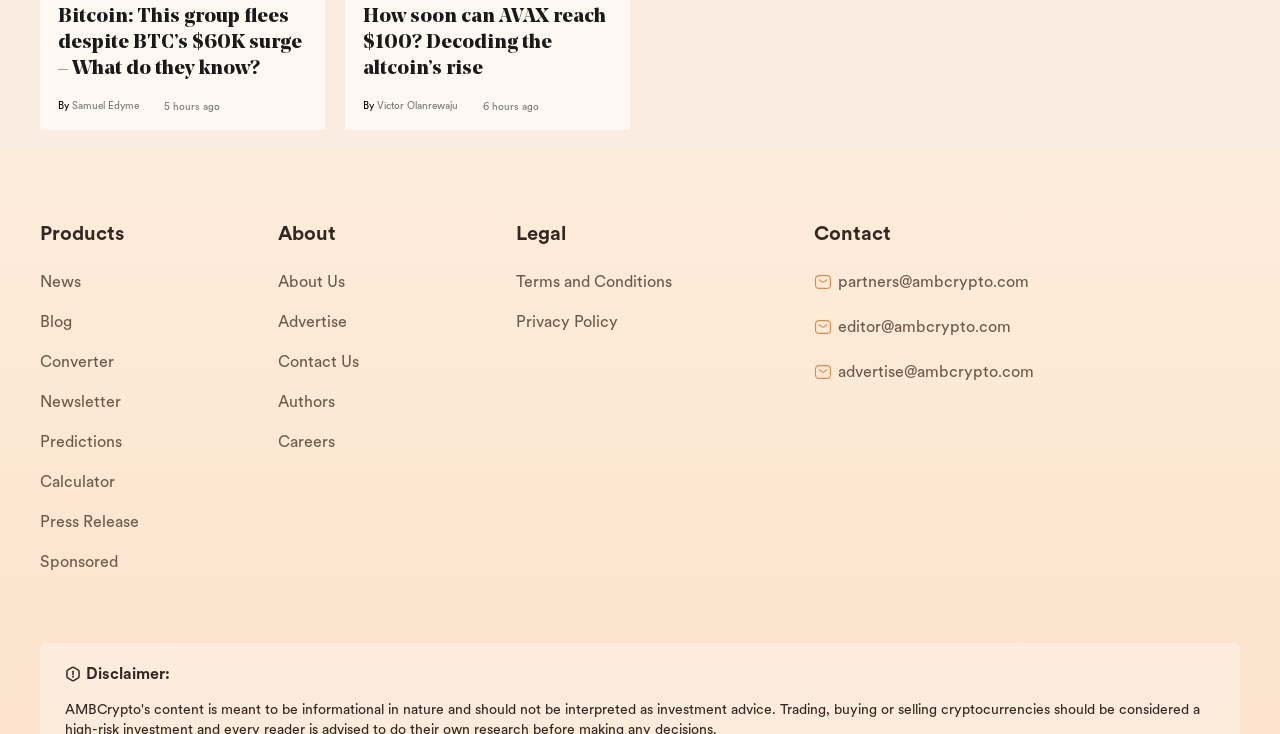Based on the image, give a detailed response to the question: How many categories are listed under the 'Products' section?

I counted the number of links under the 'Products' section, which are 'News', 'Blog', 'Converter', 'Newsletter', 'Predictions', 'Calculator', 'Press Release', 'Sponsored'. There are 9 categories listed under the 'Products' section.